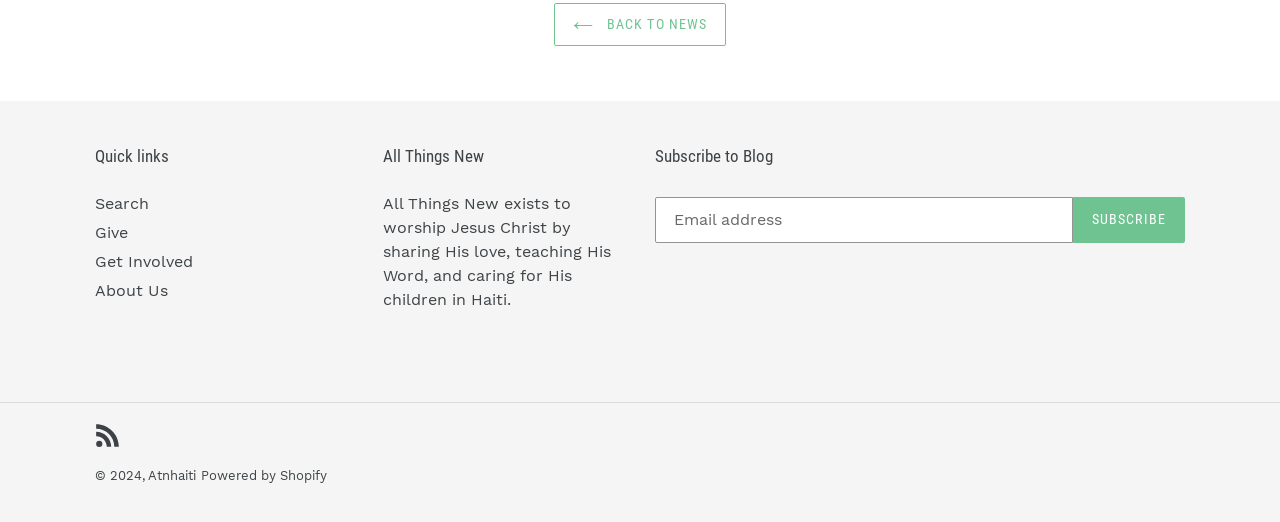Find and indicate the bounding box coordinates of the region you should select to follow the given instruction: "search".

[0.074, 0.371, 0.116, 0.407]